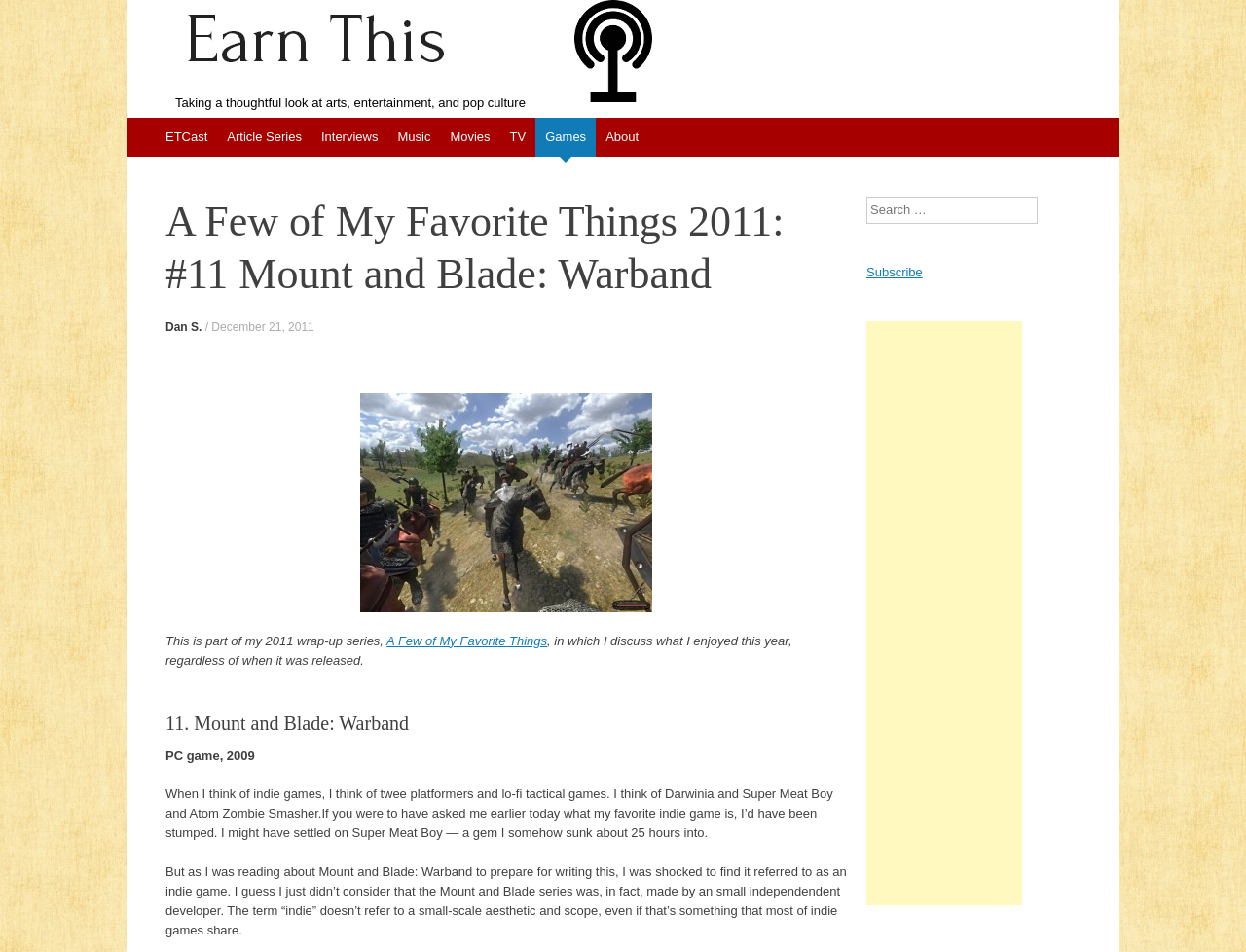What is the name of the article series?
Make sure to answer the question with a detailed and comprehensive explanation.

I found the answer by looking at the heading 'A Few of My Favorite Things 2011: #11 Mount and Blade: Warband' and then tracing back to the link 'A Few of My Favorite Things' which is part of the article series.